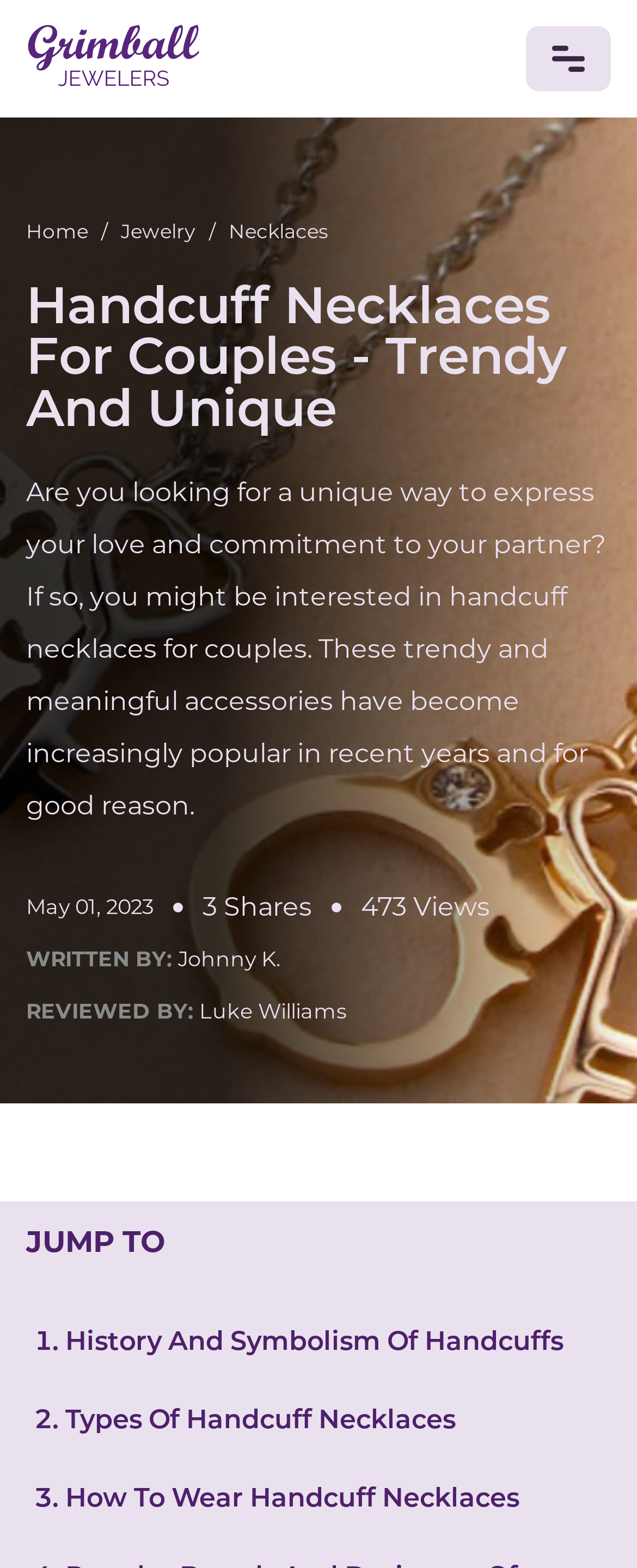Please identify the bounding box coordinates of the element on the webpage that should be clicked to follow this instruction: "Access Knowledge Base". The bounding box coordinates should be given as four float numbers between 0 and 1, formatted as [left, top, right, bottom].

None